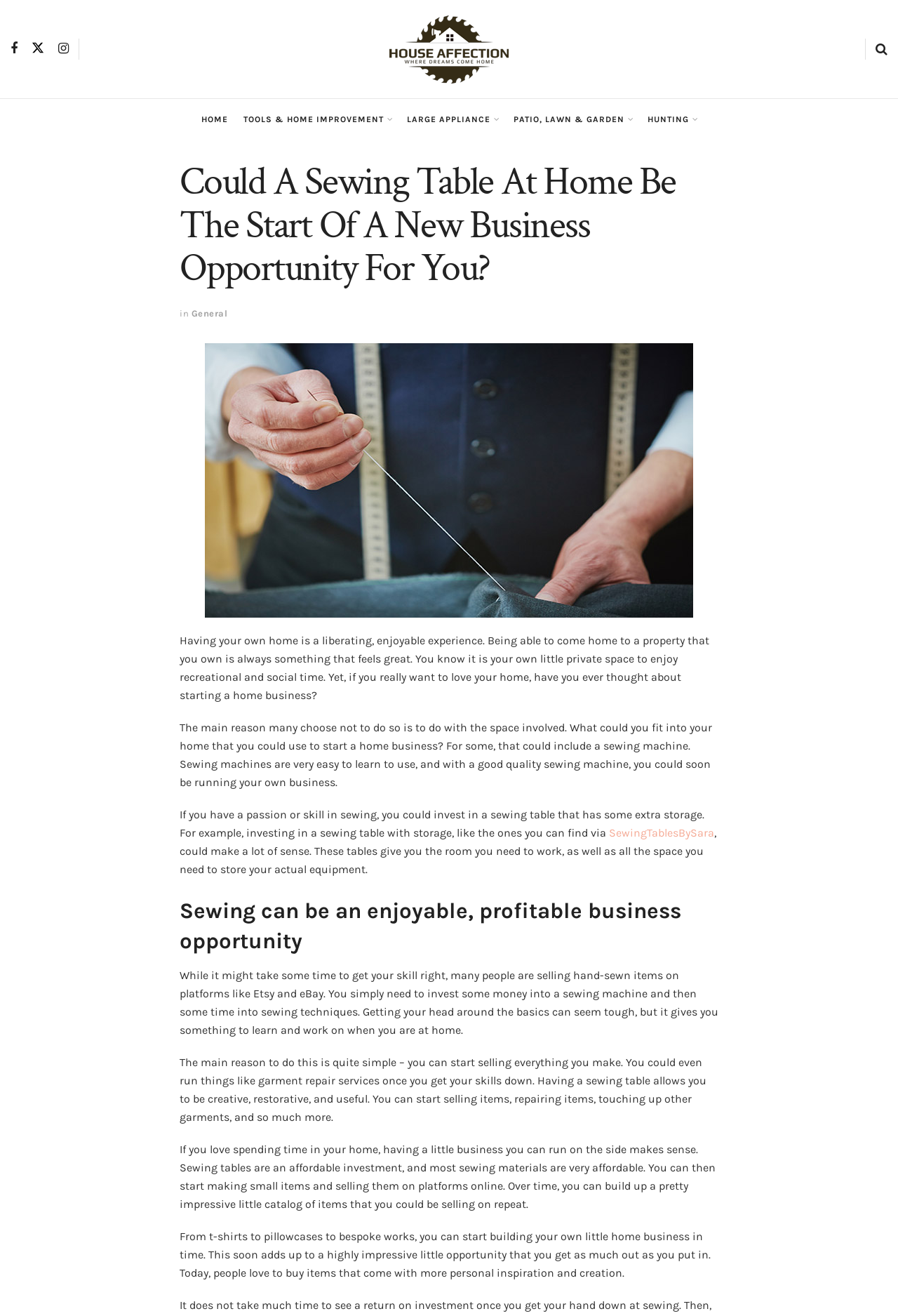Please find the bounding box coordinates of the element's region to be clicked to carry out this instruction: "Click the 'PATIO, LAWN & GARDEN' link".

[0.572, 0.075, 0.704, 0.106]